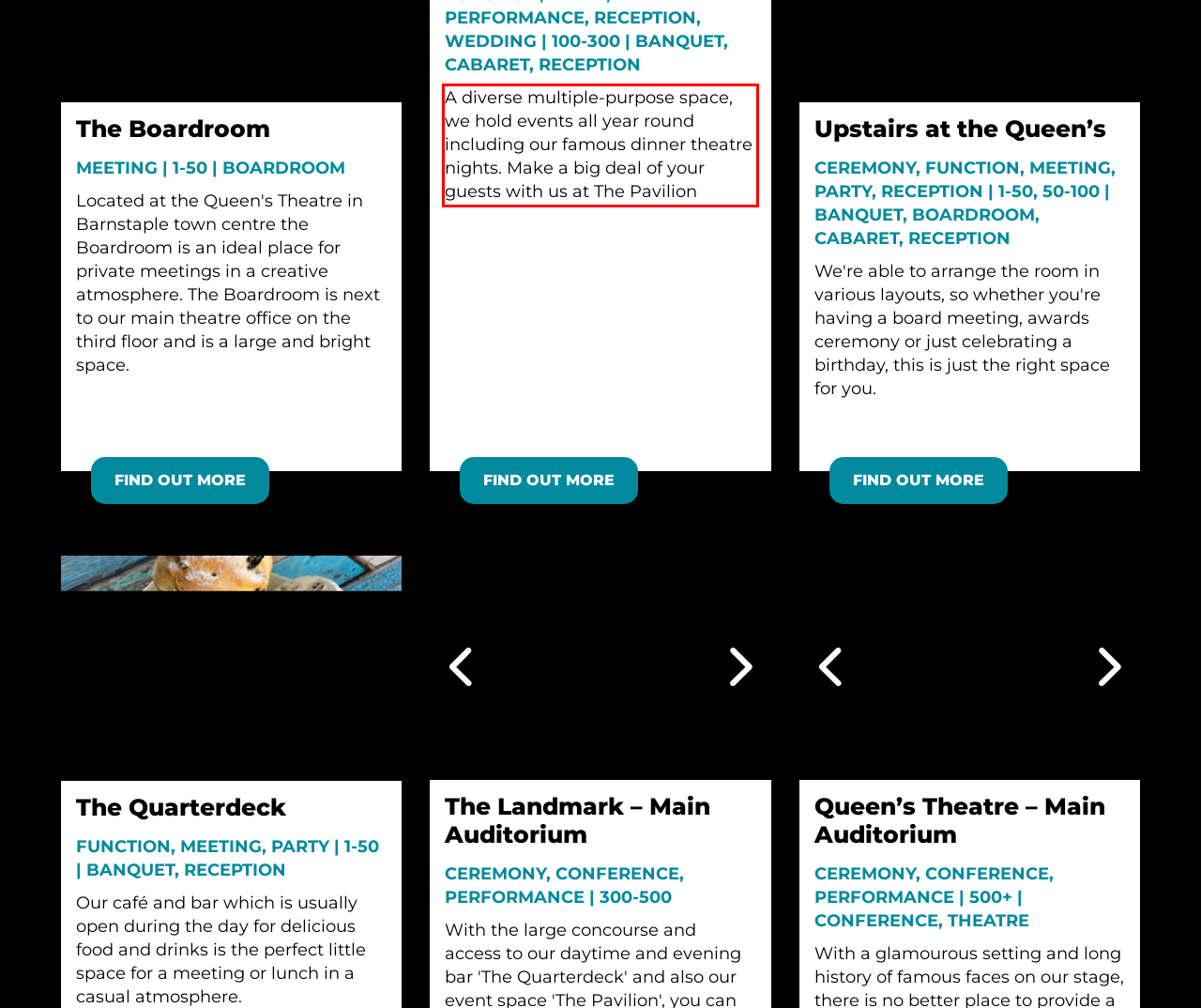Please use OCR to extract the text content from the red bounding box in the provided webpage screenshot.

A diverse multiple-purpose space, we hold events all year round including our famous dinner theatre nights. Make a big deal of your guests with us at The Pavilion